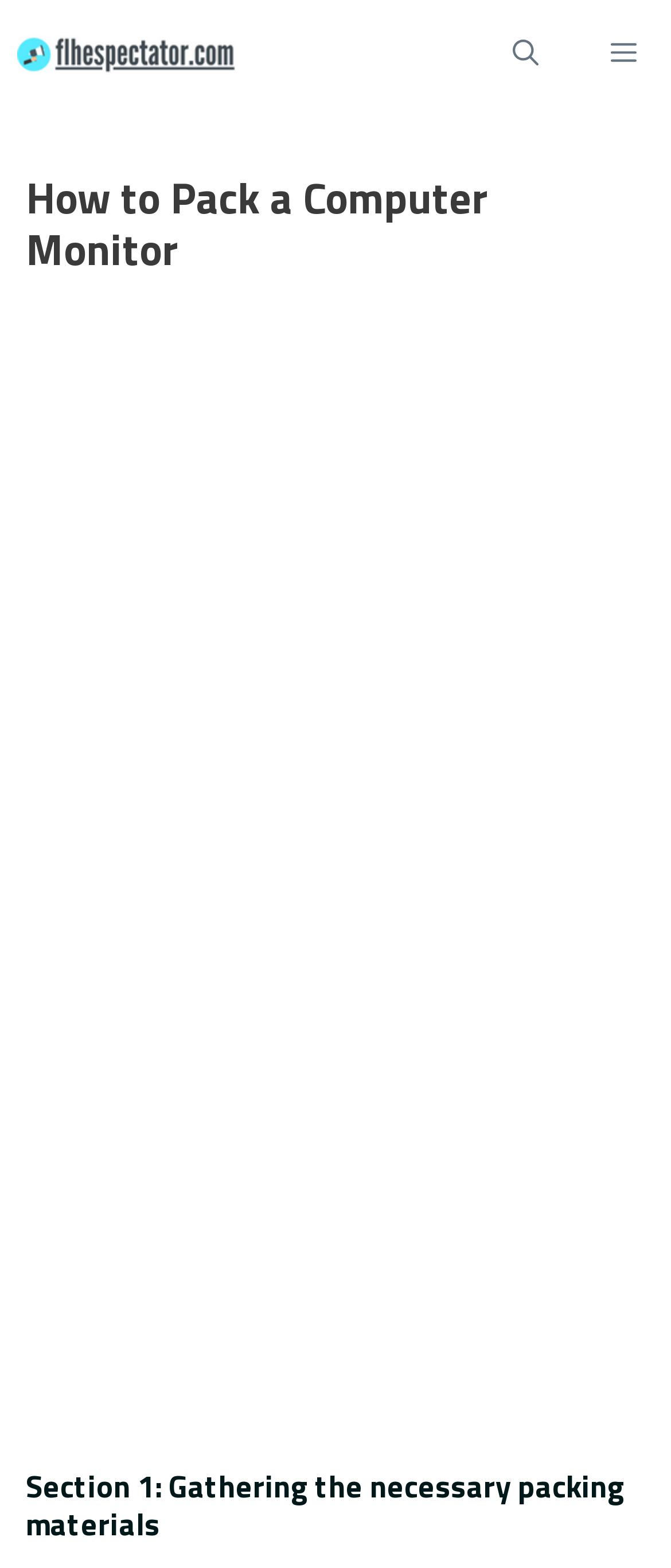What is the purpose of the article?
Please give a detailed answer to the question using the information shown in the image.

Based on the webpage content, the article provides step-by-step instructions and valuable tips to ensure the safe transportation of a computer monitor, indicating that the purpose of the article is to guide users on how to properly pack a computer monitor.